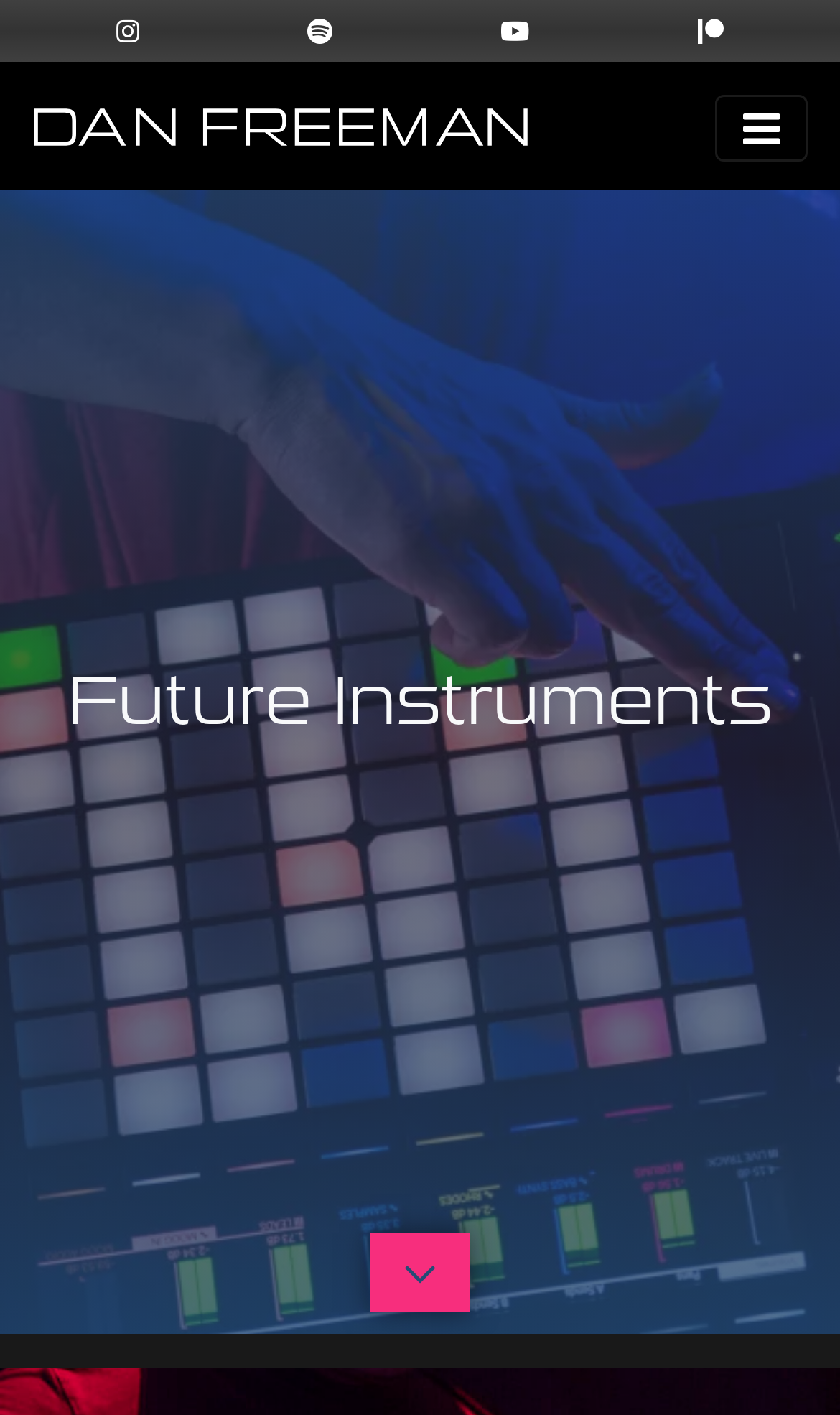What is the name of the person on the webpage?
Using the image provided, answer with just one word or phrase.

Dan Freeman